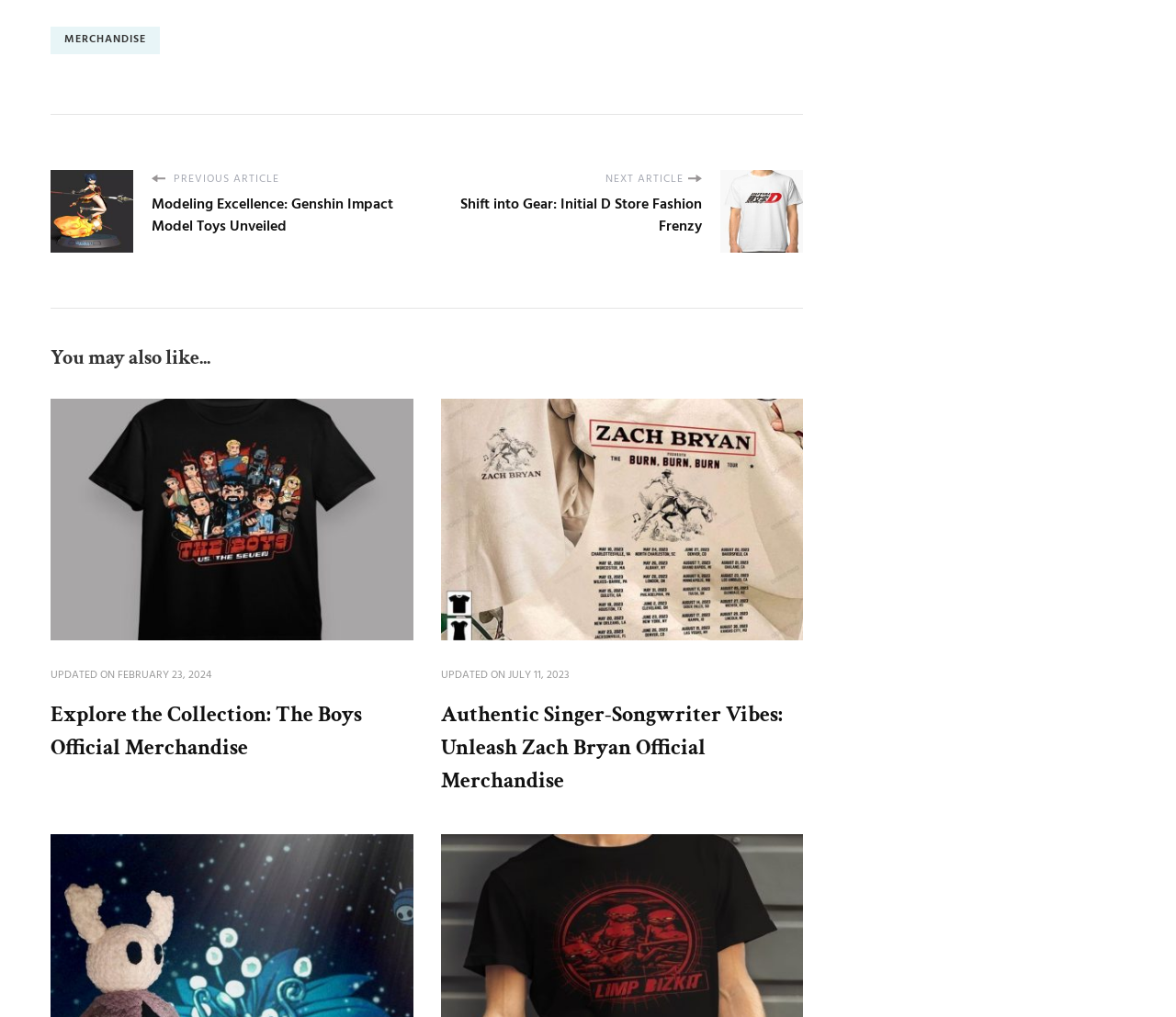Please find the bounding box coordinates (top-left x, top-left y, bottom-right x, bottom-right y) in the screenshot for the UI element described as follows: Merchandise

[0.043, 0.027, 0.136, 0.054]